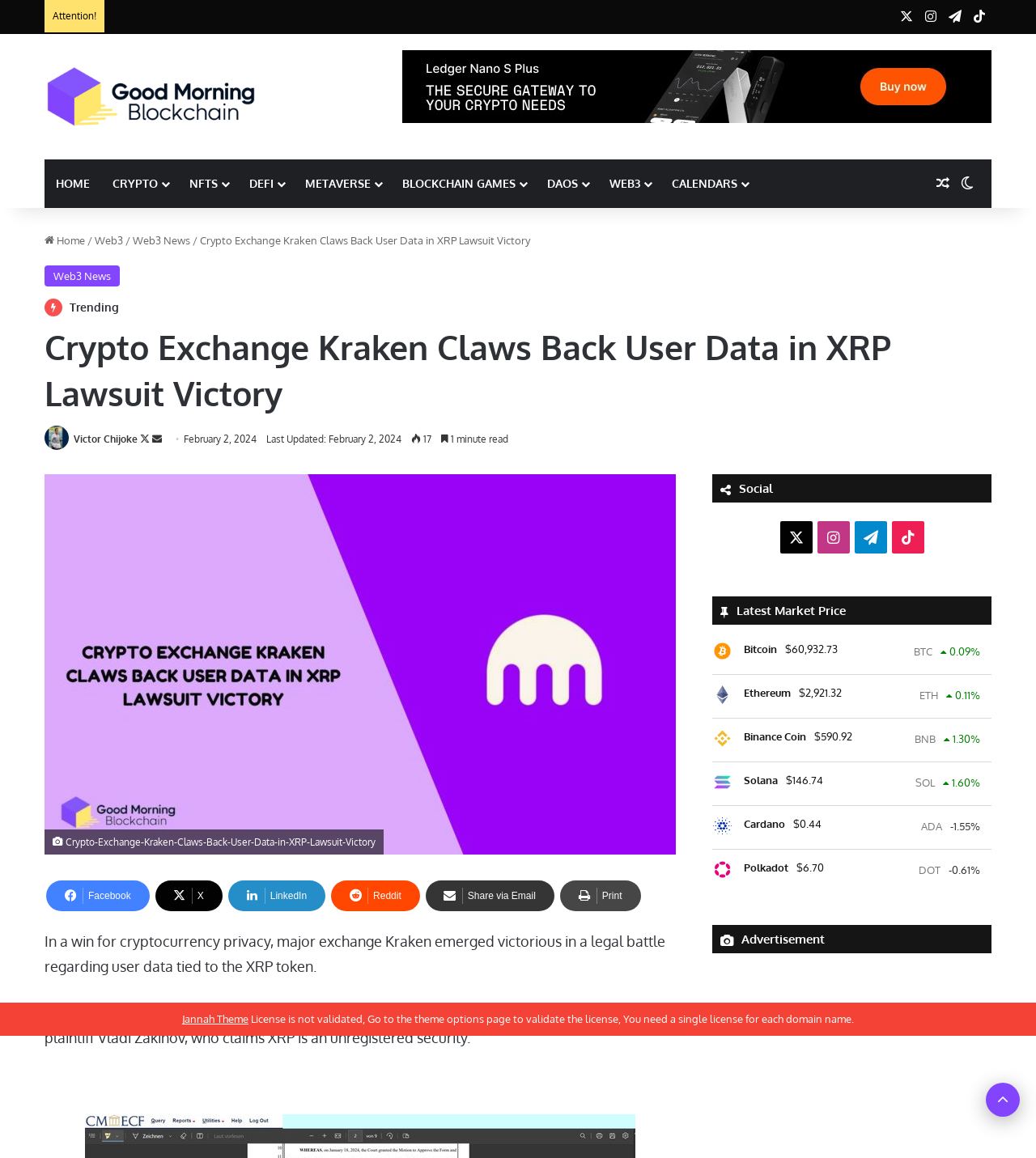Locate the bounding box coordinates of the element that needs to be clicked to carry out the instruction: "Share the article on Facebook". The coordinates should be given as four float numbers ranging from 0 to 1, i.e., [left, top, right, bottom].

[0.045, 0.76, 0.144, 0.787]